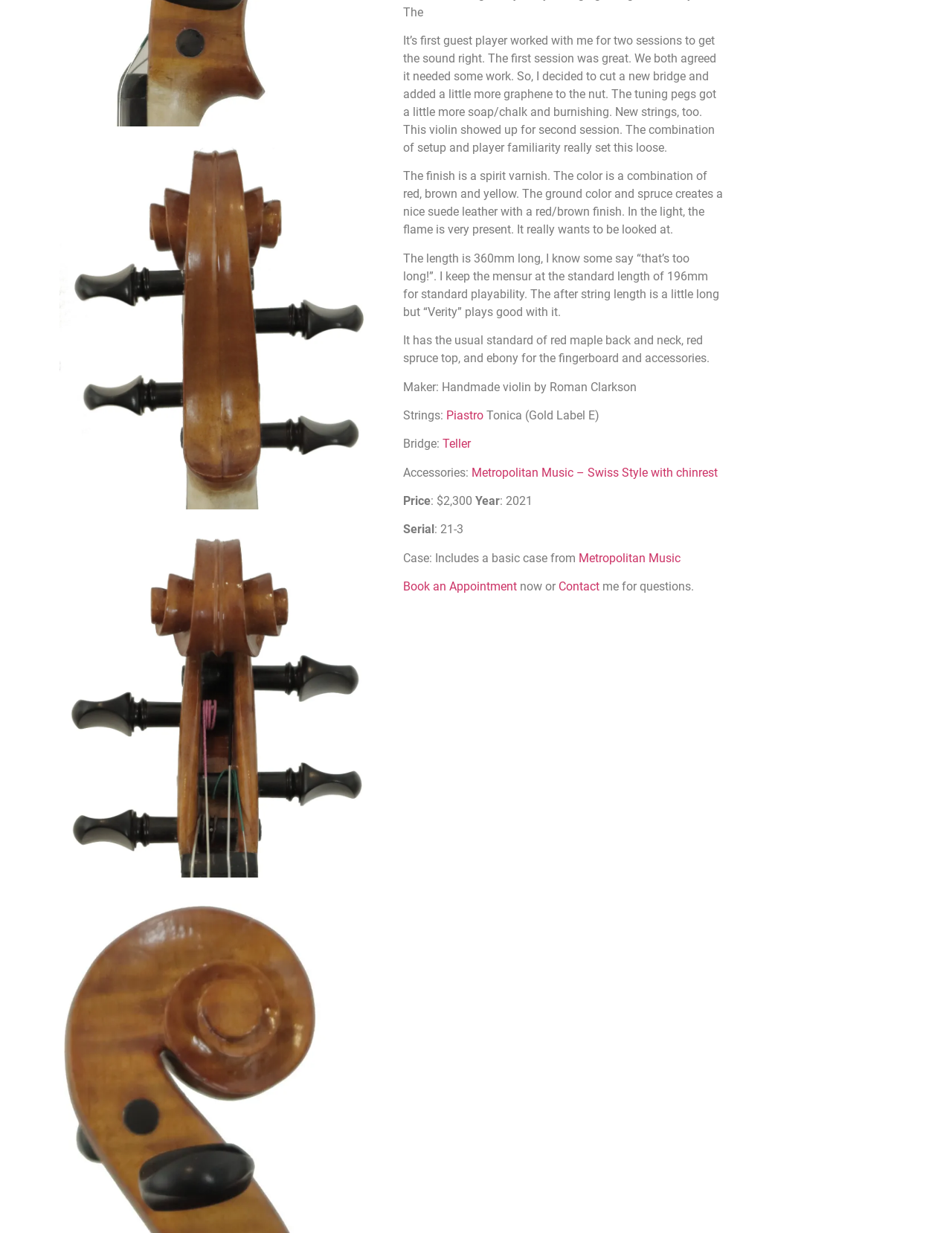Given the element description Metropolitan Music, predict the bounding box coordinates for the UI element in the webpage screenshot. The format should be (top-left x, top-left y, bottom-right x, bottom-right y), and the values should be between 0 and 1.

[0.608, 0.447, 0.715, 0.458]